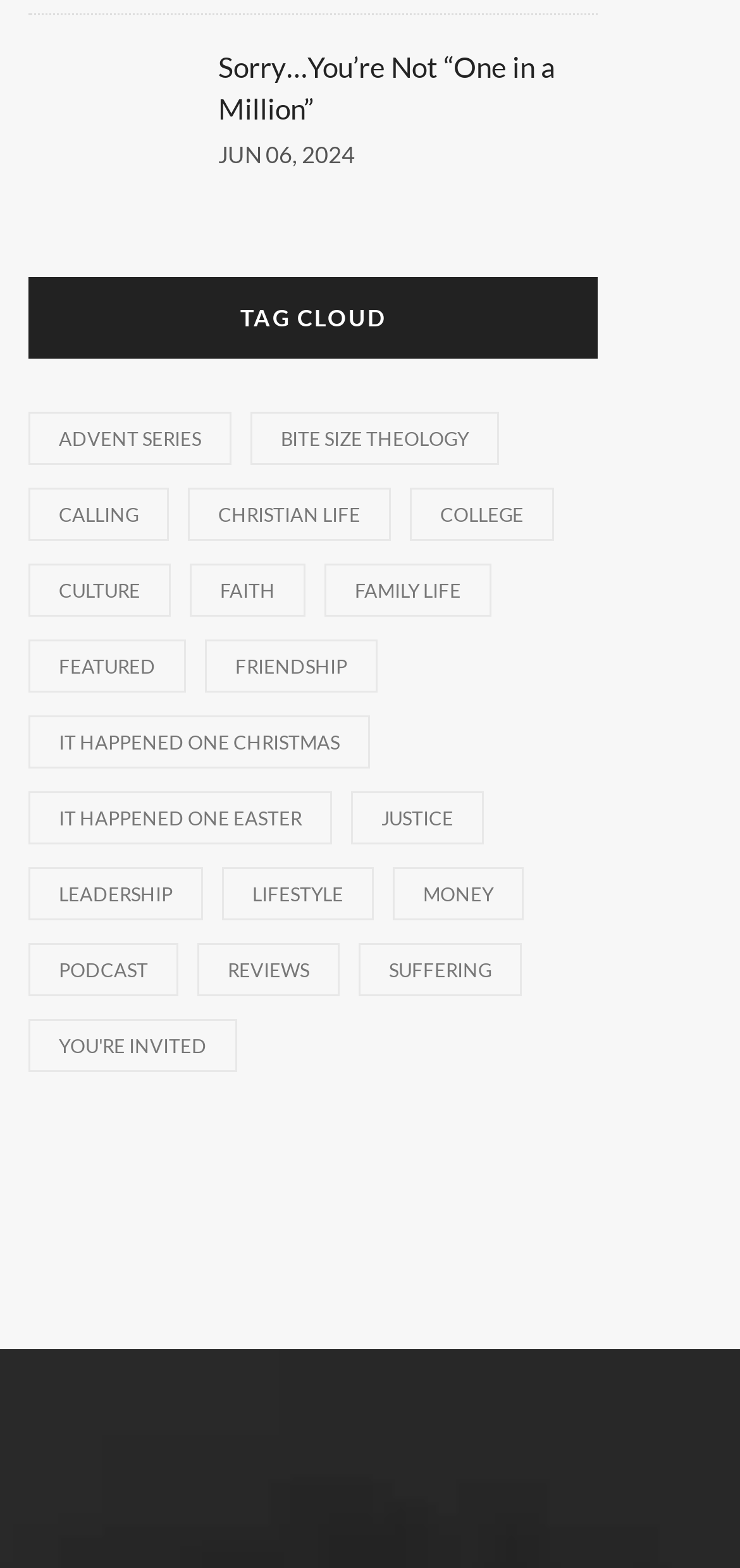Identify the bounding box coordinates for the element you need to click to achieve the following task: "visit the page for Christian Life". Provide the bounding box coordinates as four float numbers between 0 and 1, in the form [left, top, right, bottom].

[0.254, 0.311, 0.528, 0.345]